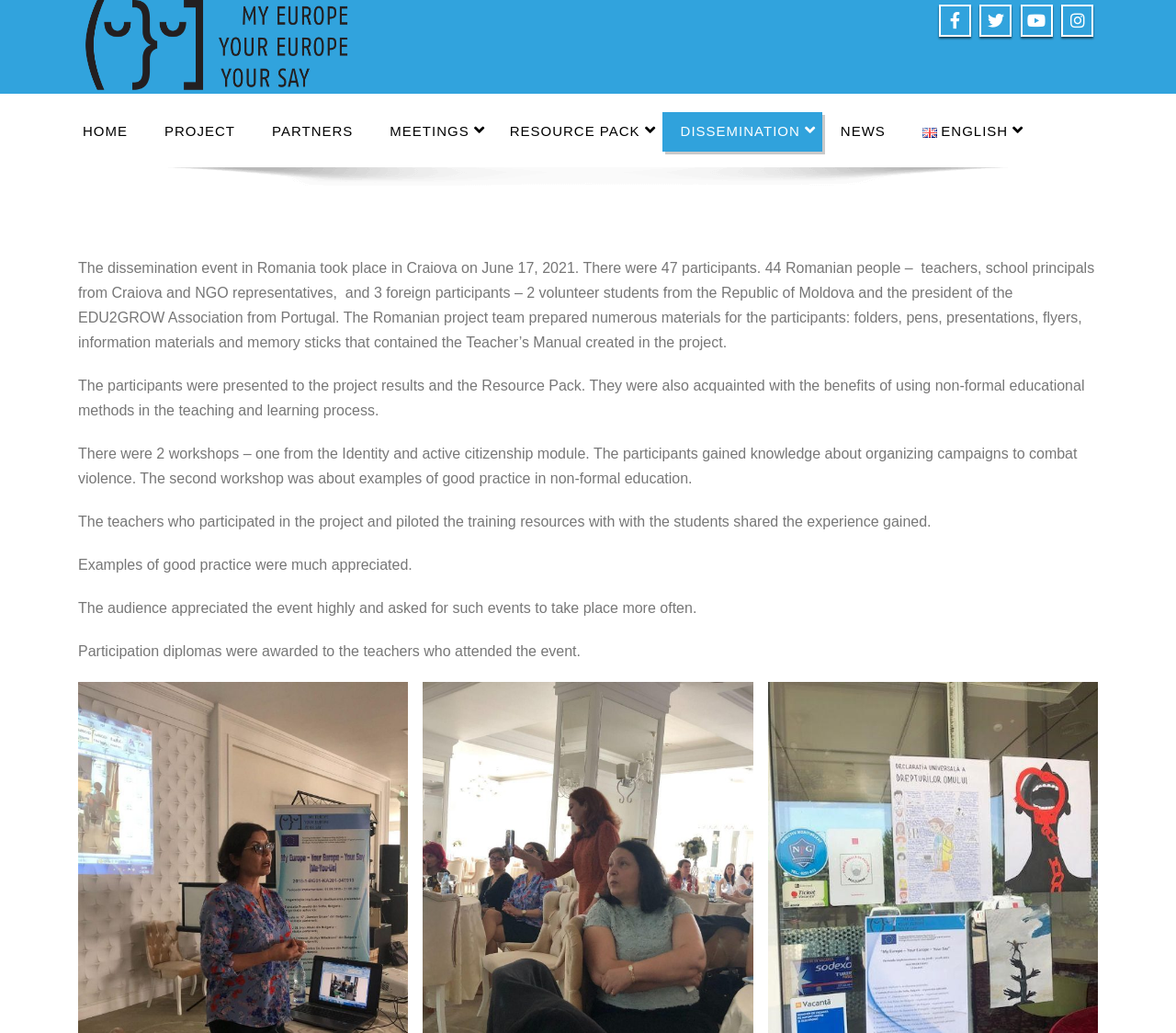Identify the bounding box coordinates for the element you need to click to achieve the following task: "Click the RESOURCE PACK link". Provide the bounding box coordinates as four float numbers between 0 and 1, in the form [left, top, right, bottom].

[0.418, 0.109, 0.563, 0.146]